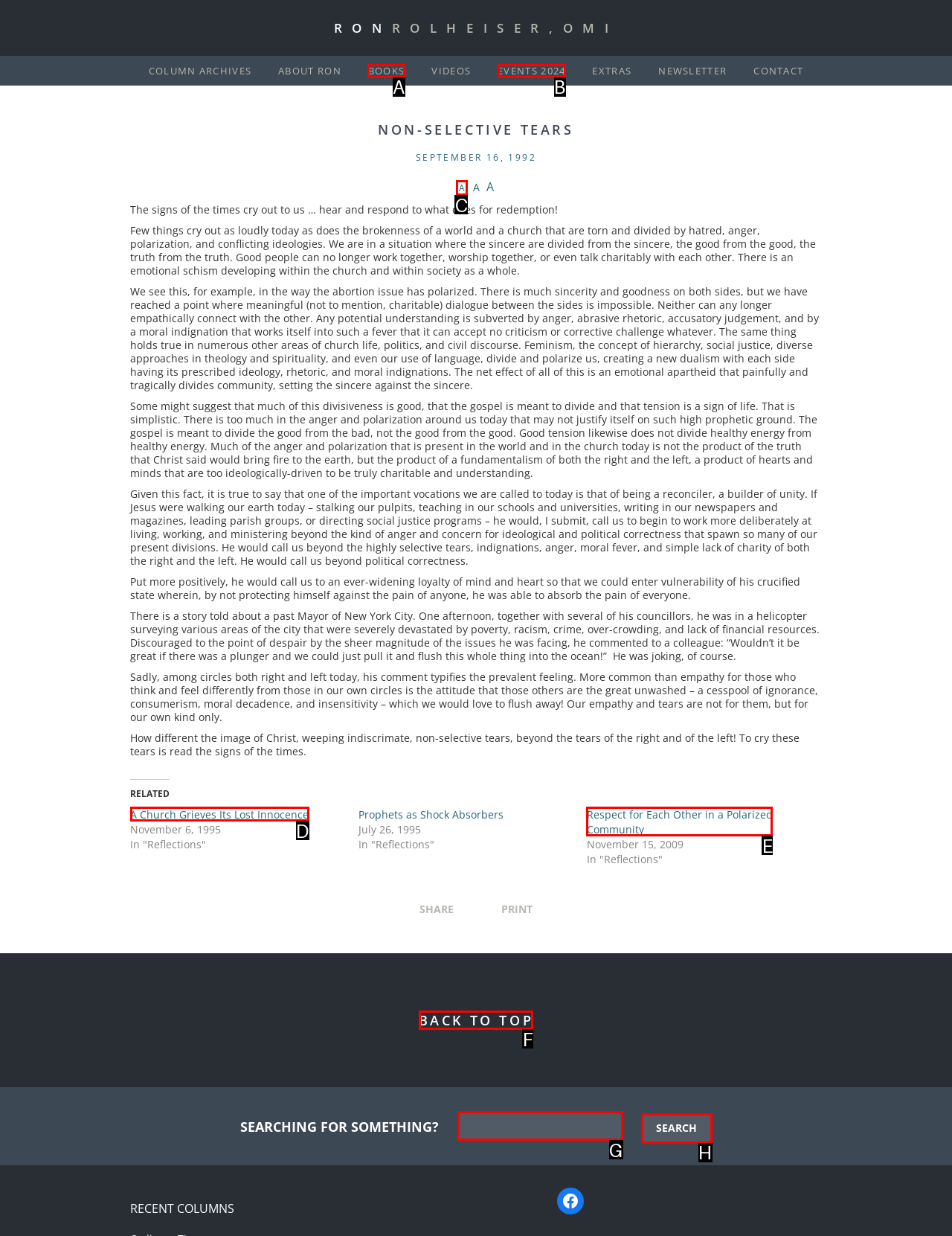Identify the correct choice to execute this task: Click on the 'BACK TO TOP' button
Respond with the letter corresponding to the right option from the available choices.

F